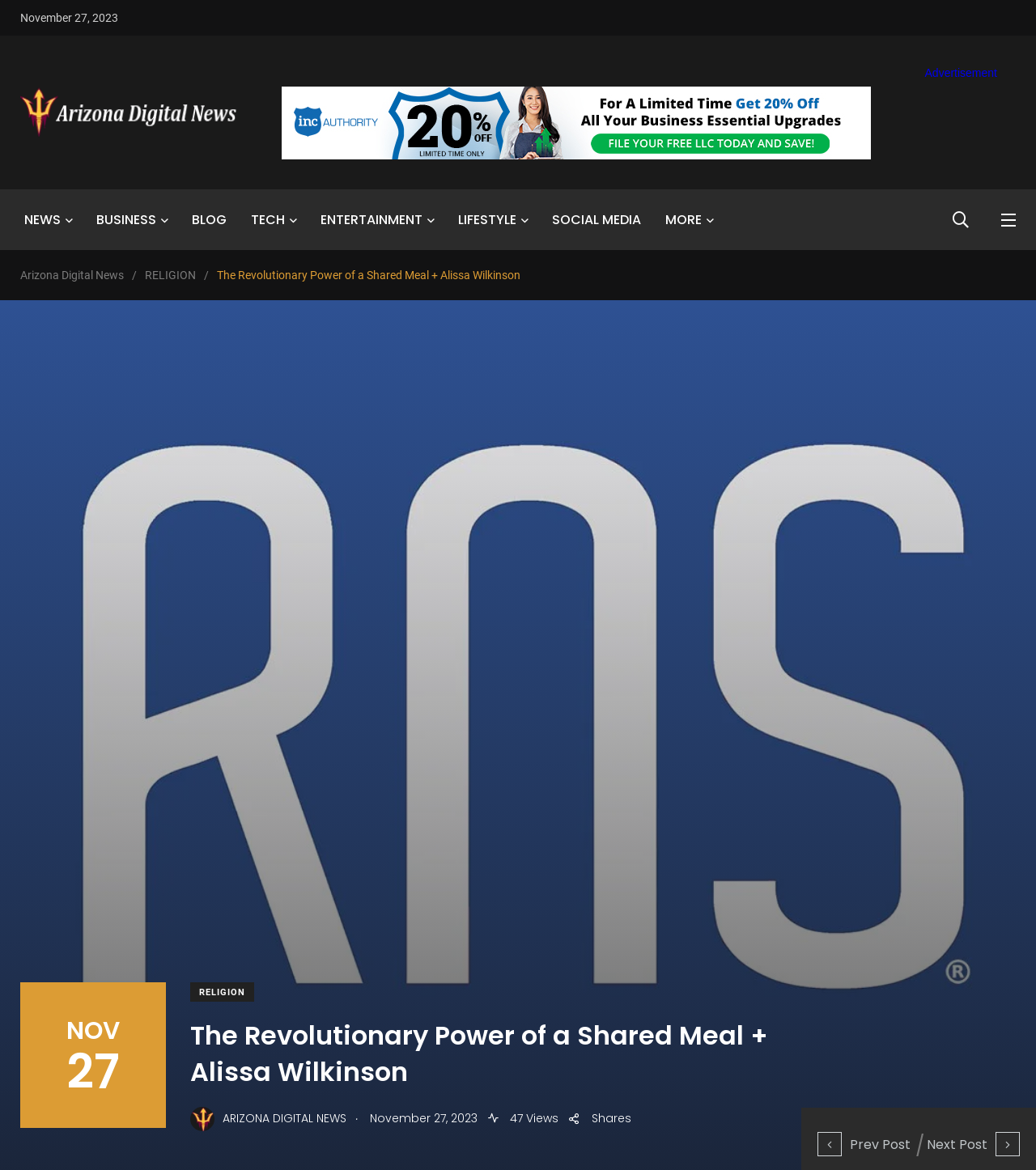Explain in detail what is displayed on the webpage.

This webpage is about an article titled "The Revolutionary Power of a Shared Meal + Alissa Wilkinson" from Arizona Digital News. At the top, there is a header section that spans the entire width of the page, containing the publication date "November 27, 2023" on the left, followed by a link to "Arizona Digital News" with an accompanying image. 

Below the header, there is a navigation menu with several links, including "NEWS", "BUSINESS", "BLOG", "TECH", "ENTERTAINMENT", "LIFESTYLE", "SOCIAL MEDIA", and "MORE", all aligned horizontally and taking up most of the page width. 

On the top-right corner, there are two more links, one with a search icon and another with a user icon. 

Below the navigation menu, there is a breadcrumb navigation section that displays the article's category "RELIGION" and the article title "The Revolutionary Power of a Shared Meal + Alissa Wilkinson". 

The main content of the article is not explicitly described in the accessibility tree, but it likely takes up the majority of the page's content area. 

At the bottom of the page, there are links to navigate to the previous and next posts, as well as some additional information about the article, including the publication date "NOV 27" and the number of views "47 Views". There is also a link to share the article.